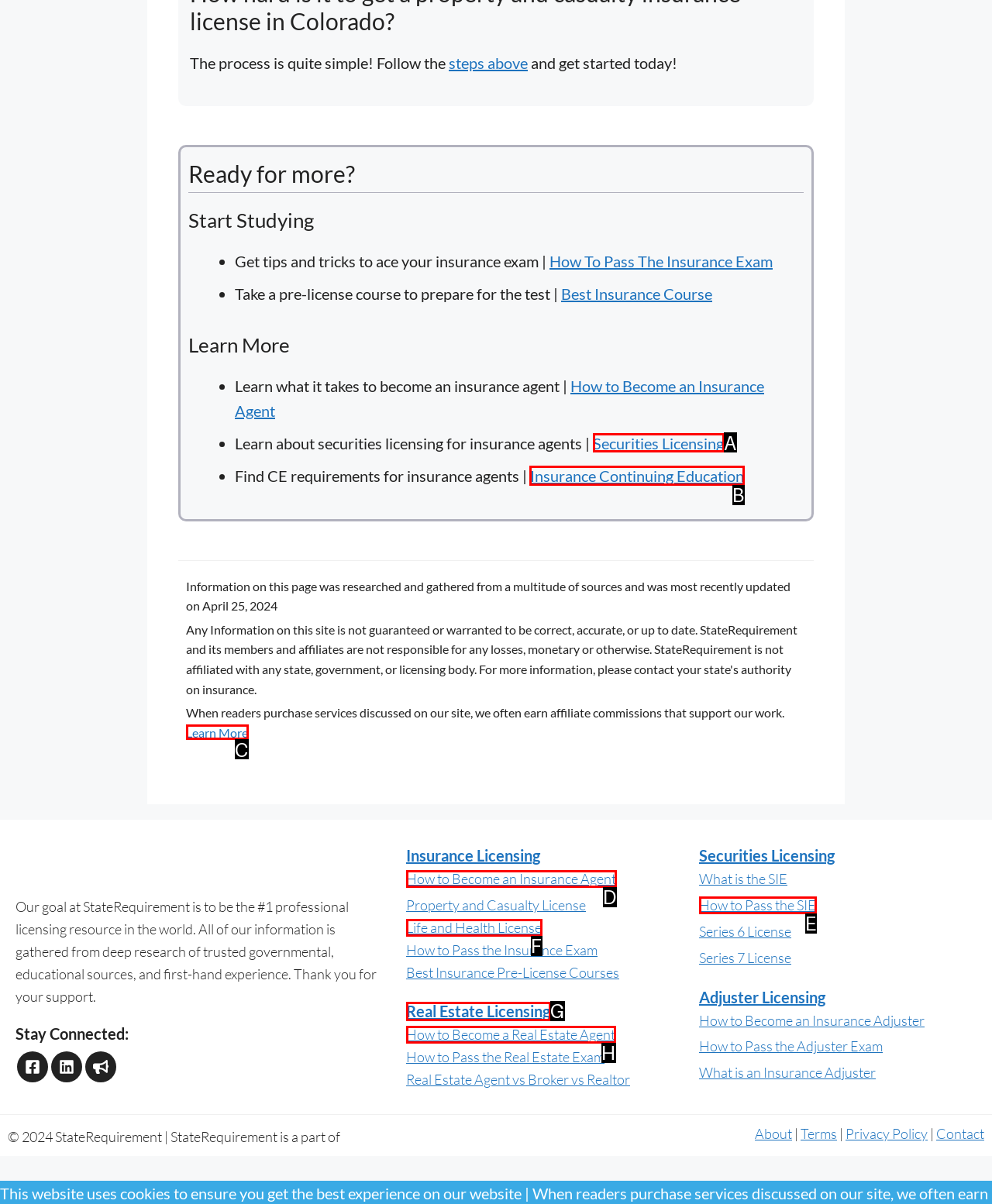Choose the HTML element that should be clicked to achieve this task: Get information on 'Insurance Continuing Education'
Respond with the letter of the correct choice.

B